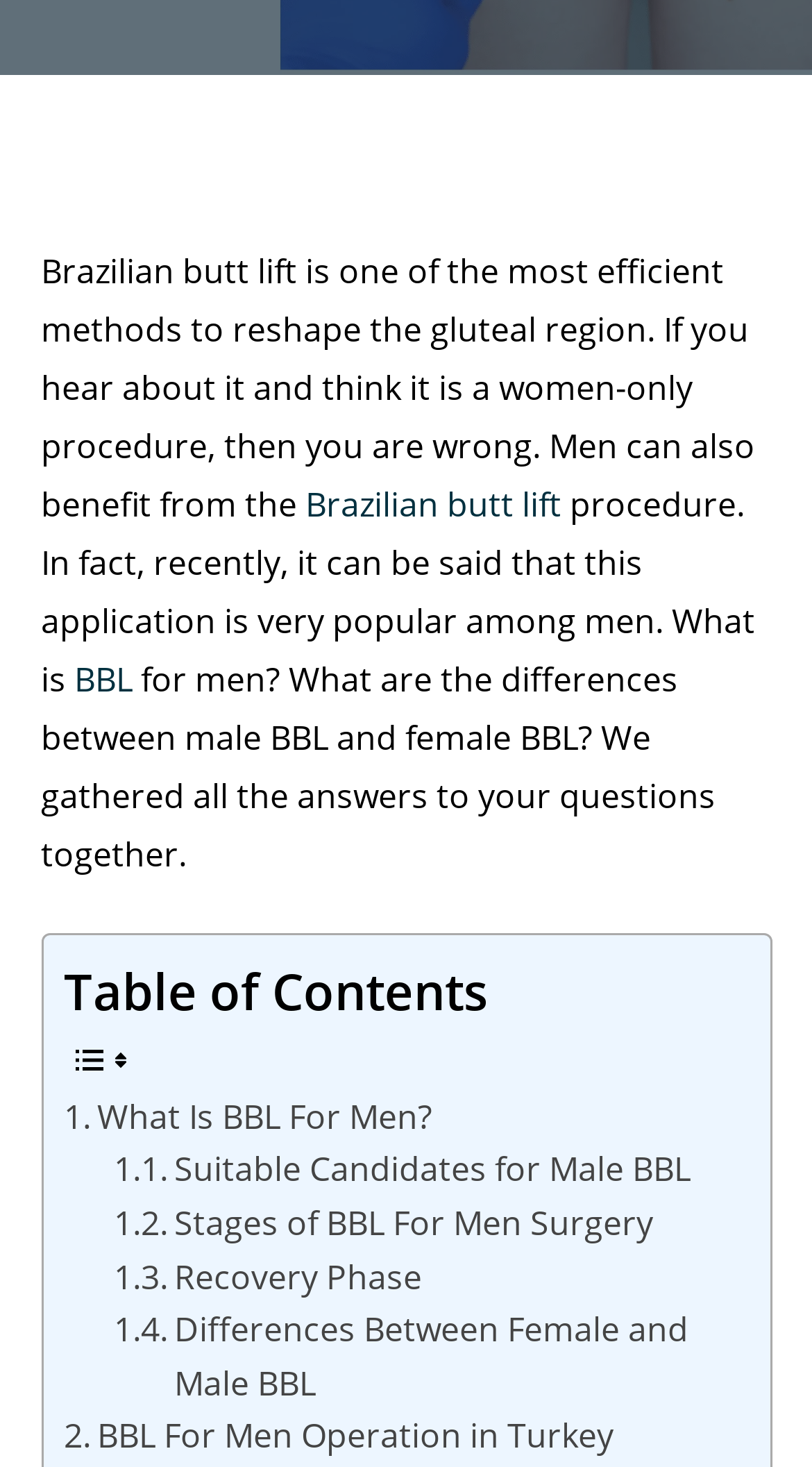Identify the bounding box for the UI element described as: "What Is BBL For Men?". The coordinates should be four float numbers between 0 and 1, i.e., [left, top, right, bottom].

[0.078, 0.744, 0.533, 0.78]